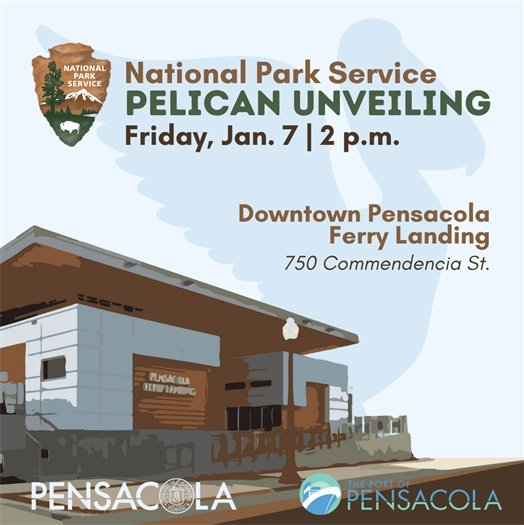What is the address of the Downtown Pensacola Ferry Landing?
Provide a one-word or short-phrase answer based on the image.

750 Commendencia Street